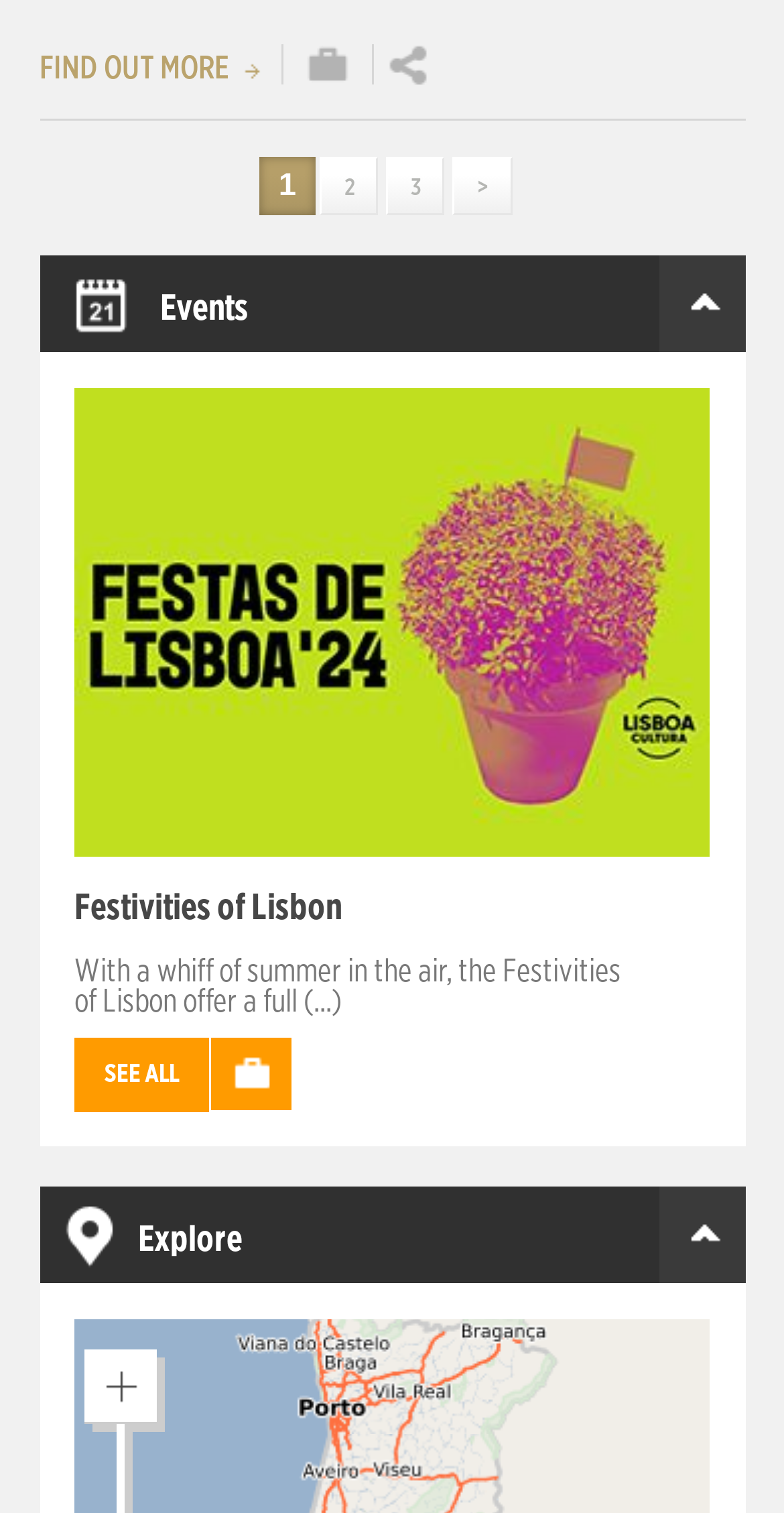What is the name of the event?
Craft a detailed and extensive response to the question.

The name of the event can be found in the link 'Festivities of Lisbon' which is located at the top of the webpage, and it also has an associated image with the same name.